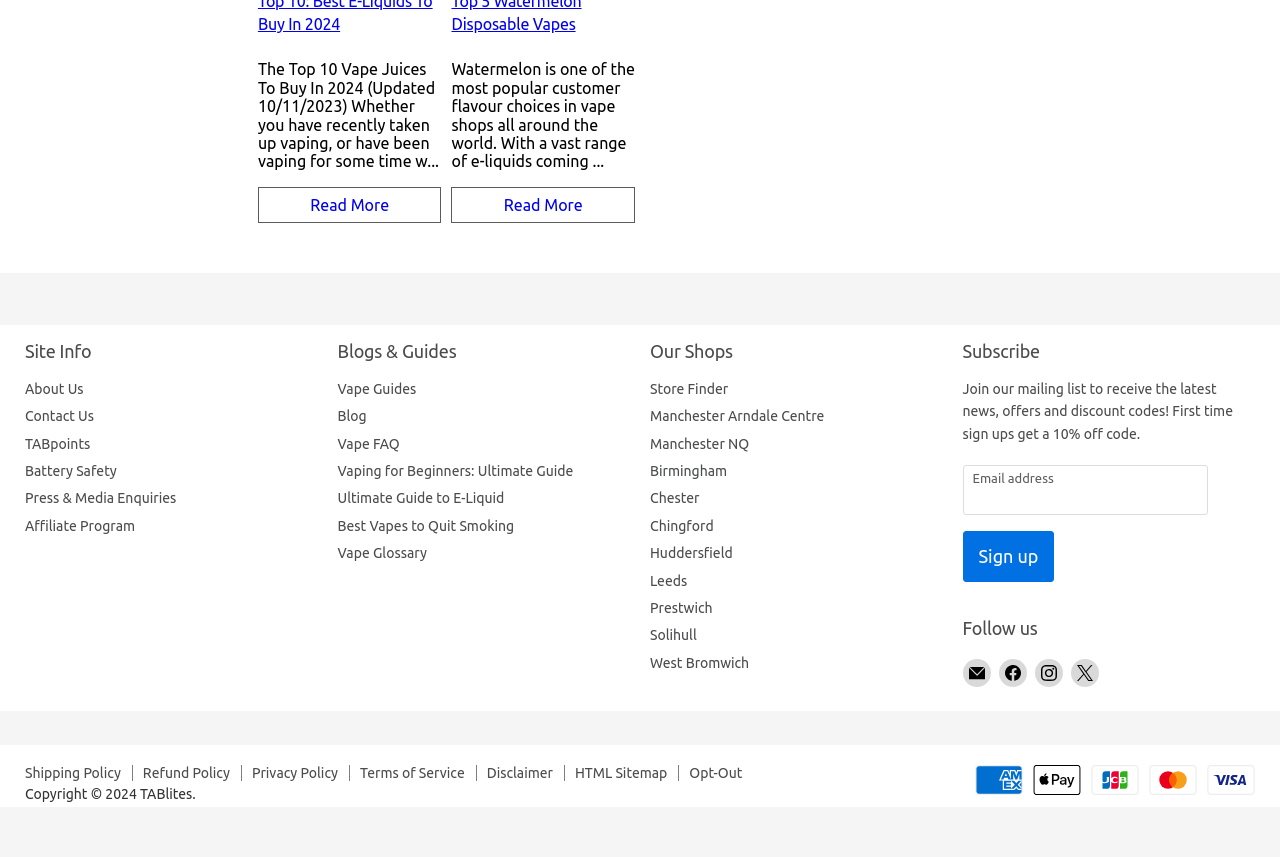Pinpoint the bounding box coordinates of the clickable element needed to complete the instruction: "Find us on Facebook". The coordinates should be provided as four float numbers between 0 and 1: [left, top, right, bottom].

[0.78, 0.769, 0.802, 0.801]